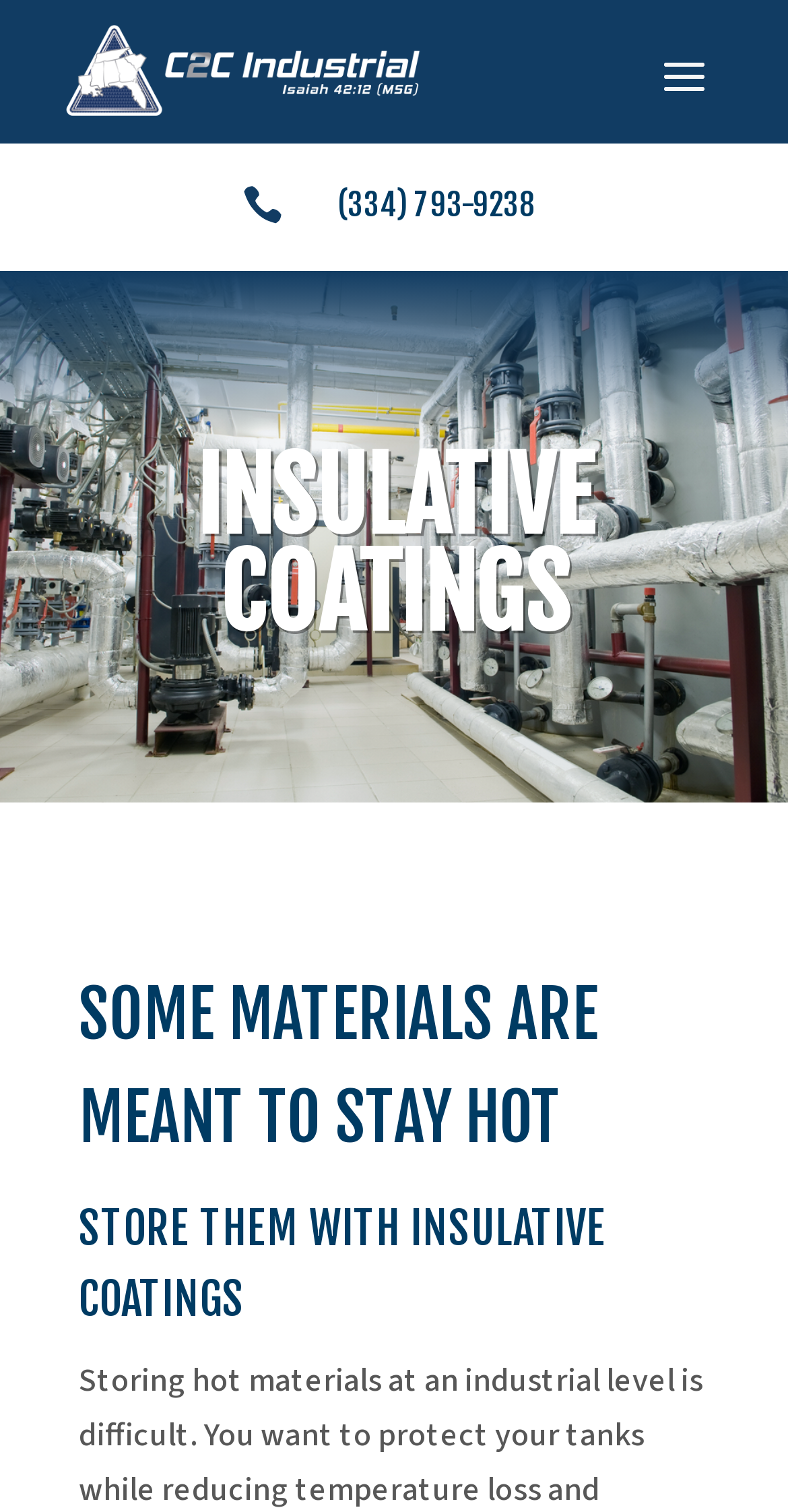Provide a one-word or short-phrase response to the question:
What is the layout of the webpage?

Table-based